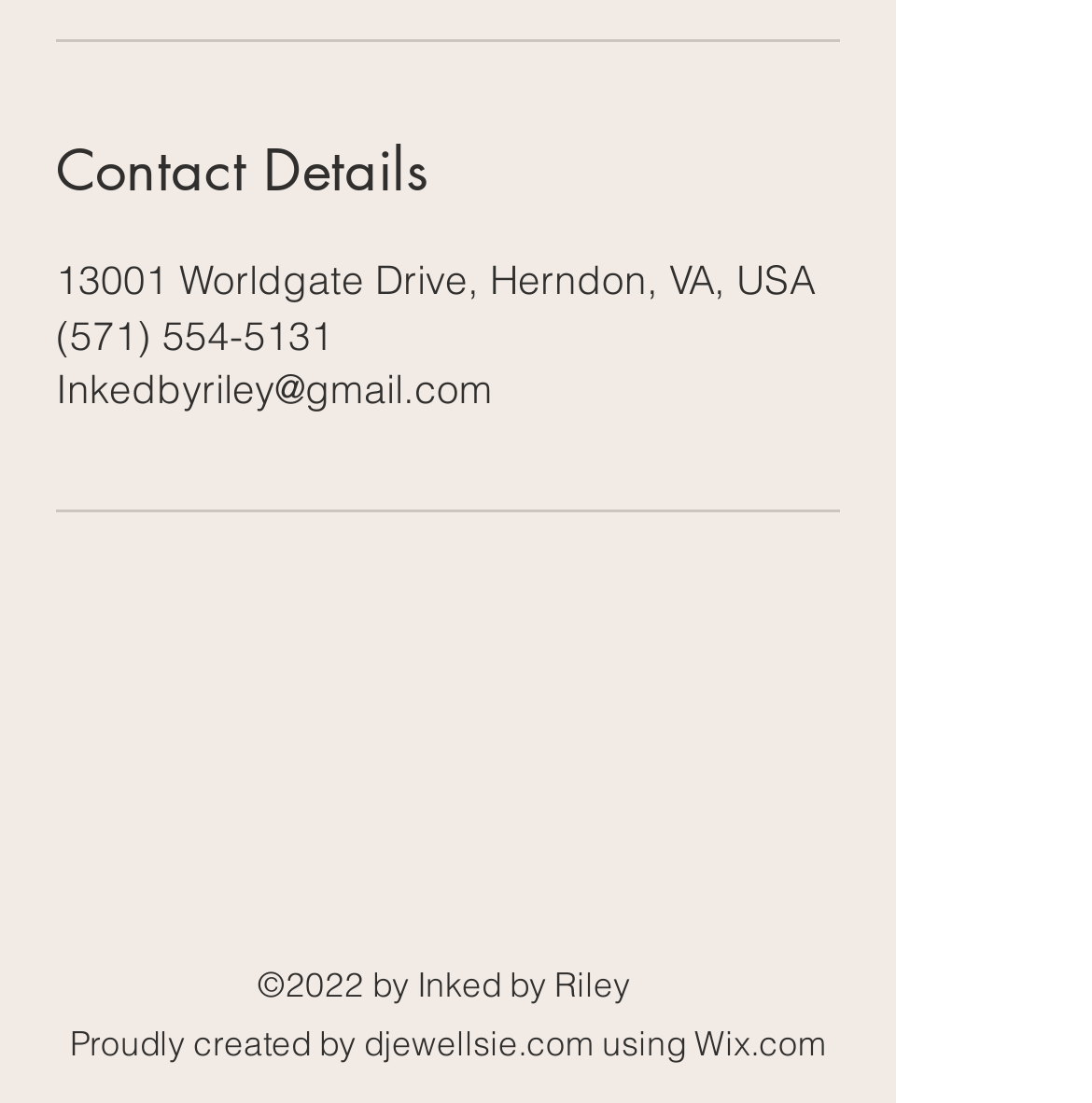Locate the UI element described by aria-label="Email Me" and provide its bounding box coordinates. Use the format (top-left x, top-left y, bottom-right x, bottom-right y) with all values as floating point numbers between 0 and 1.

[0.236, 0.766, 0.326, 0.855]